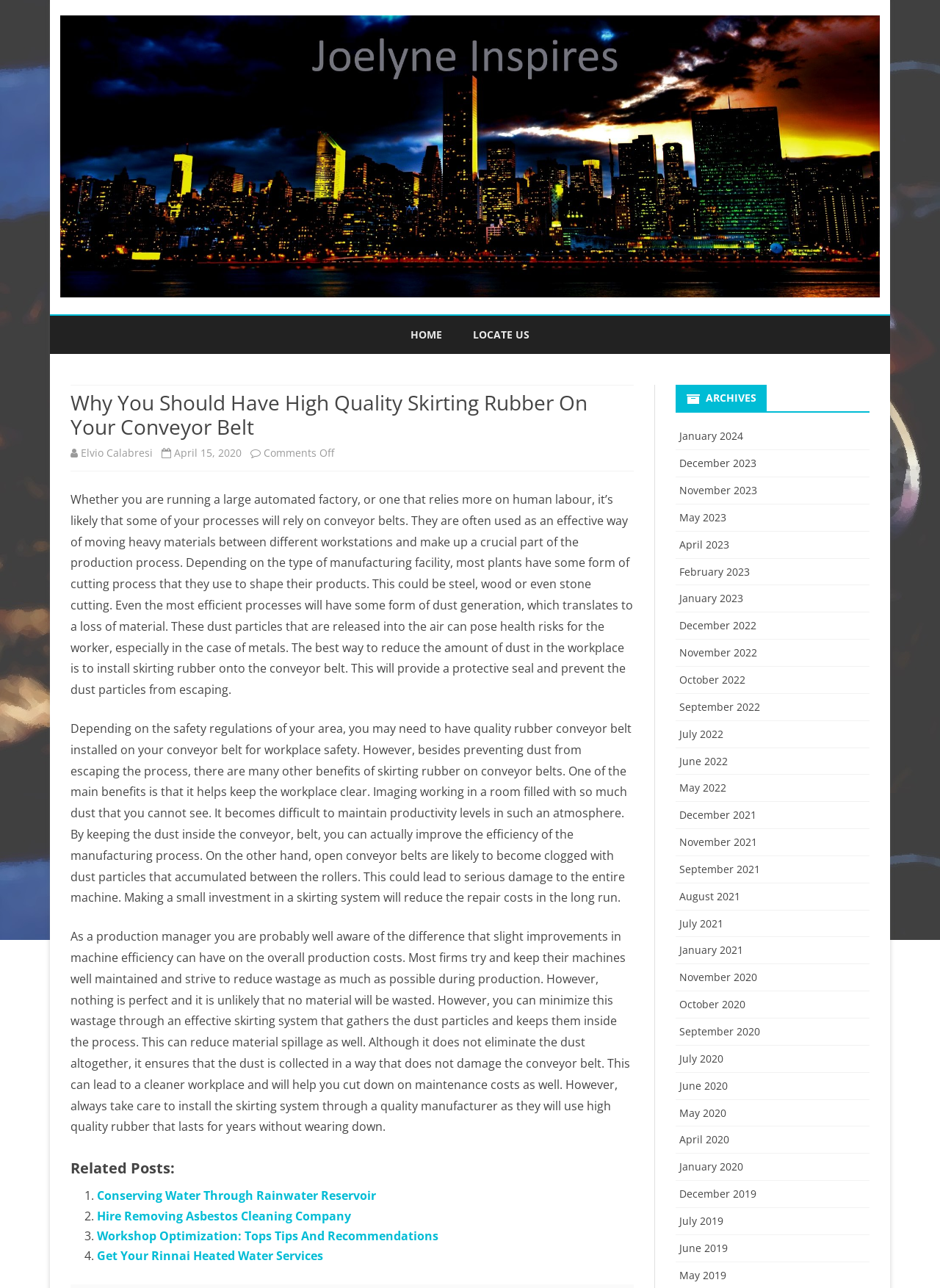Can you find and provide the title of the webpage?

Why You Should Have High Quality Skirting Rubber On Your Conveyor Belt